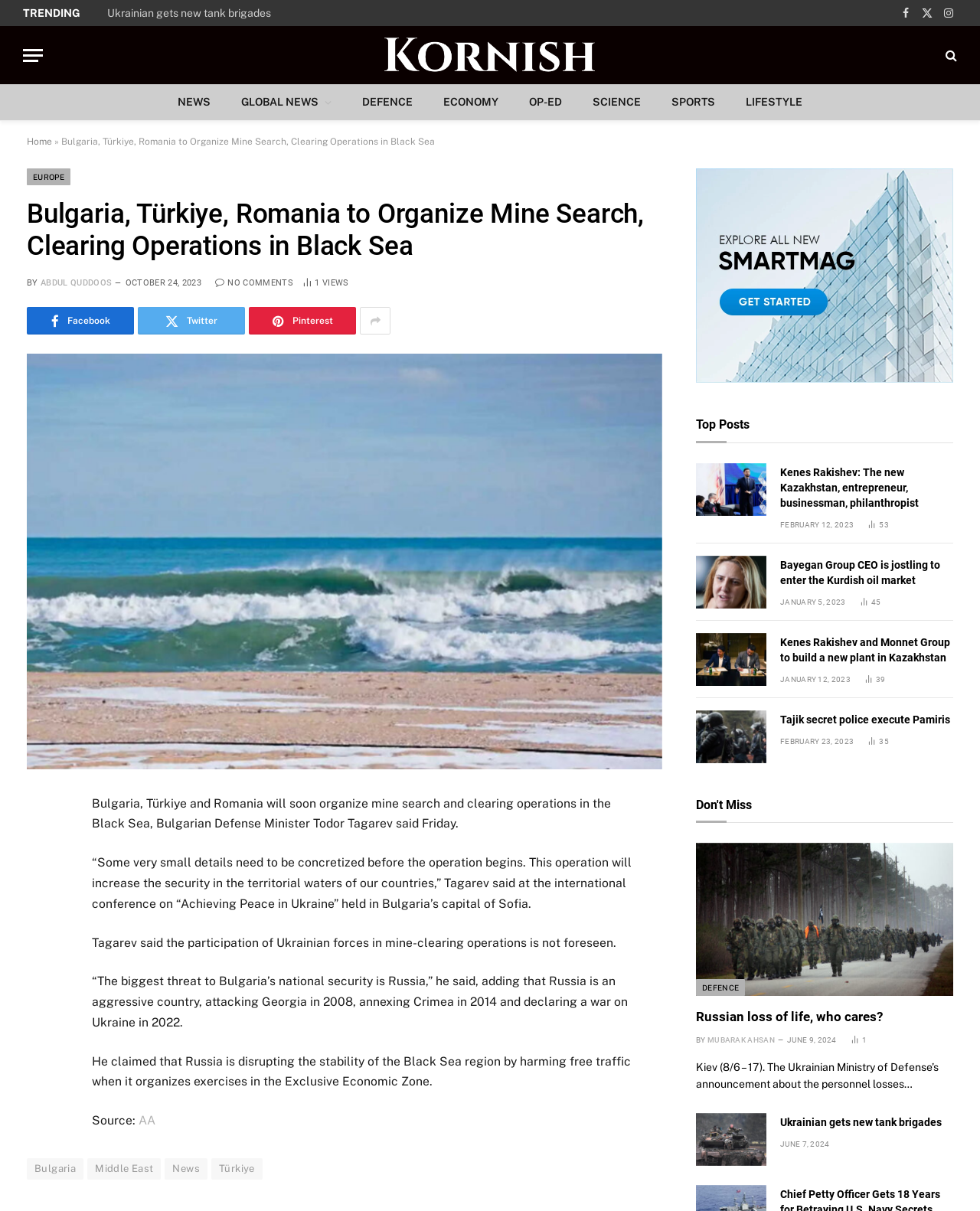Determine the bounding box coordinates of the element that should be clicked to execute the following command: "View our work".

None